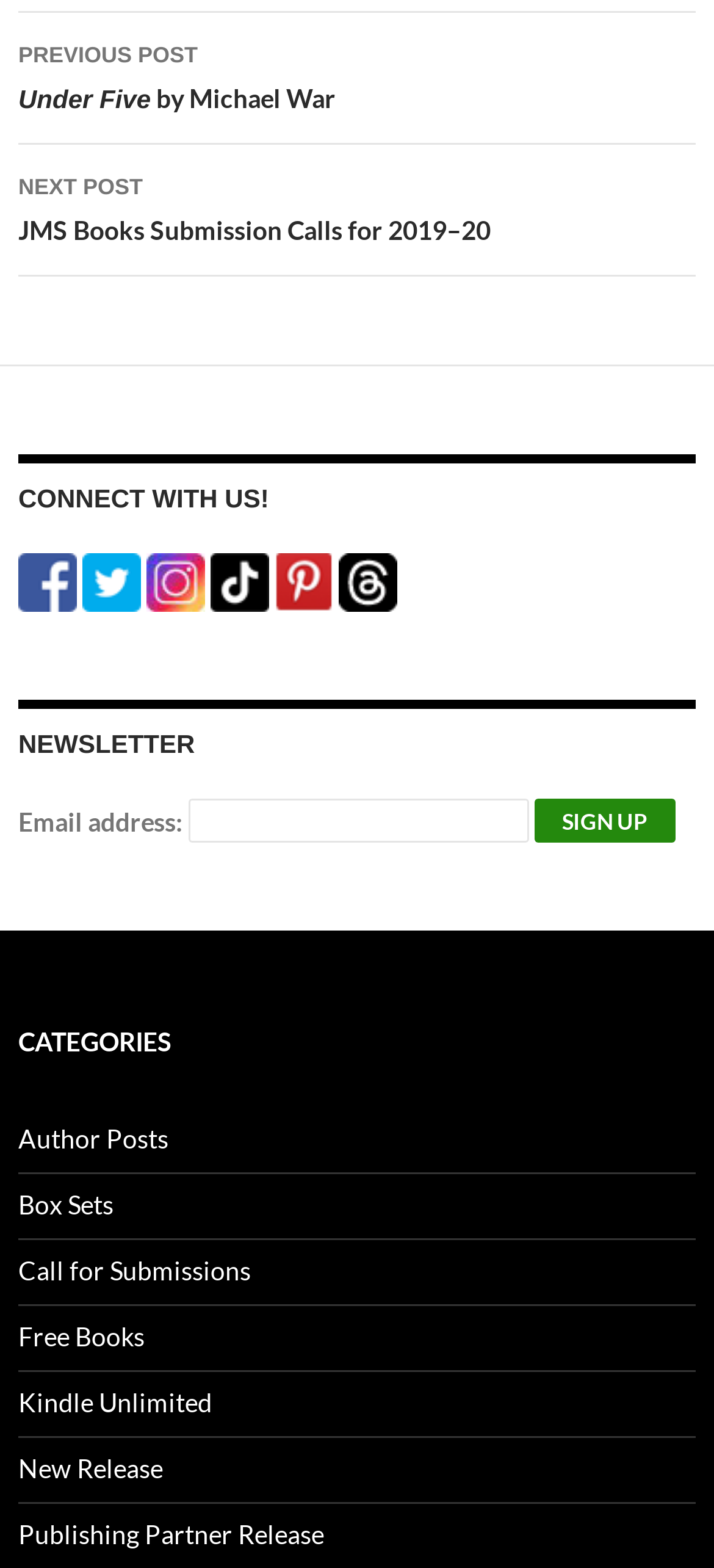Please look at the image and answer the question with a detailed explanation: What is the function of the 'Sign up' button?

I found a button that says 'Sign up' next to a textbox with a label 'Email address:', so I inferred that the function of the button is to subscribe to a newsletter by entering an email address.